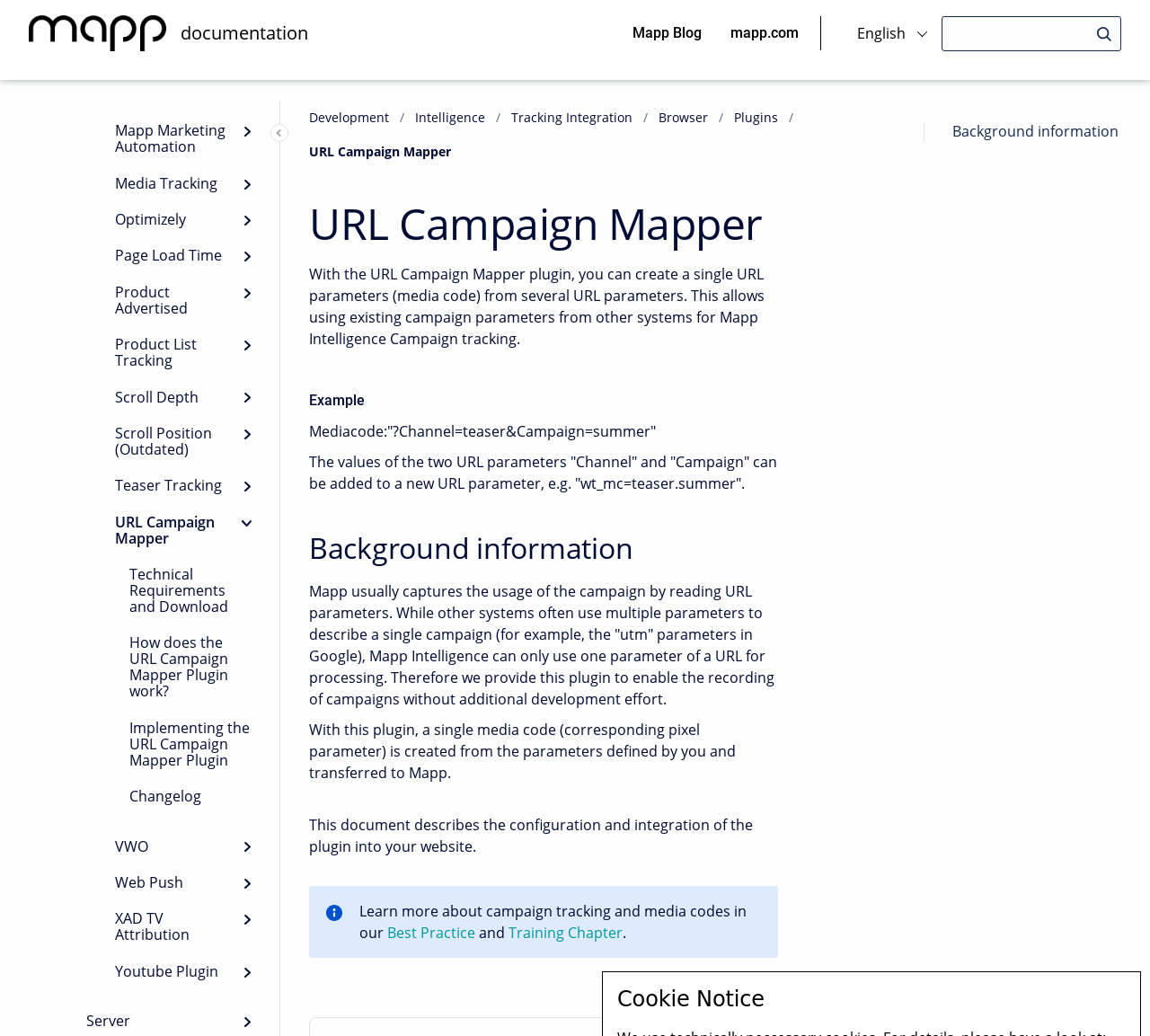Illustrate the webpage's structure and main components comprehensively.

This webpage is dedicated to providing documentation for Mapp Engage, Mapp Intelligence, and Mapp Acquire. At the top left corner, there is a link to "Back to Portal" accompanied by an image. Next to it, there is a link to "documentation". 

Below these links, there is a horizontal menubar with several menu items, including "Mapp Blog", "mapp.com", and "English". To the right of the menubar, there is a search textbox with a button. 

The main content of the webpage is divided into several sections. The first section is a header area with a navigation menu that indicates the current location, which is "Development" > "Intelligence" > "Tracking Integration" > "Browser" > "Plugins" > "URL Campaign Mapper". 

Below the navigation menu, there is a heading that reads "URL Campaign Mapper" followed by a descriptive text that explains the purpose of the URL Campaign Mapper plugin. The text is accompanied by an example that illustrates how the plugin works. 

Further down, there is a section titled "Background information" that provides more context about campaign tracking and media codes in Mapp Intelligence. This section includes several paragraphs of text that explain the benefits of using the URL Campaign Mapper plugin. 

To the right of the main content area, there is a sidebar with several links to related topics, including "Technical Requirements and Download", "How does the URL Campaign Mapper Plugin work?", "Implementing the URL Campaign Mapper Plugin", and "Changelog". 

At the very bottom of the webpage, there is a "Cookie Notice" heading.